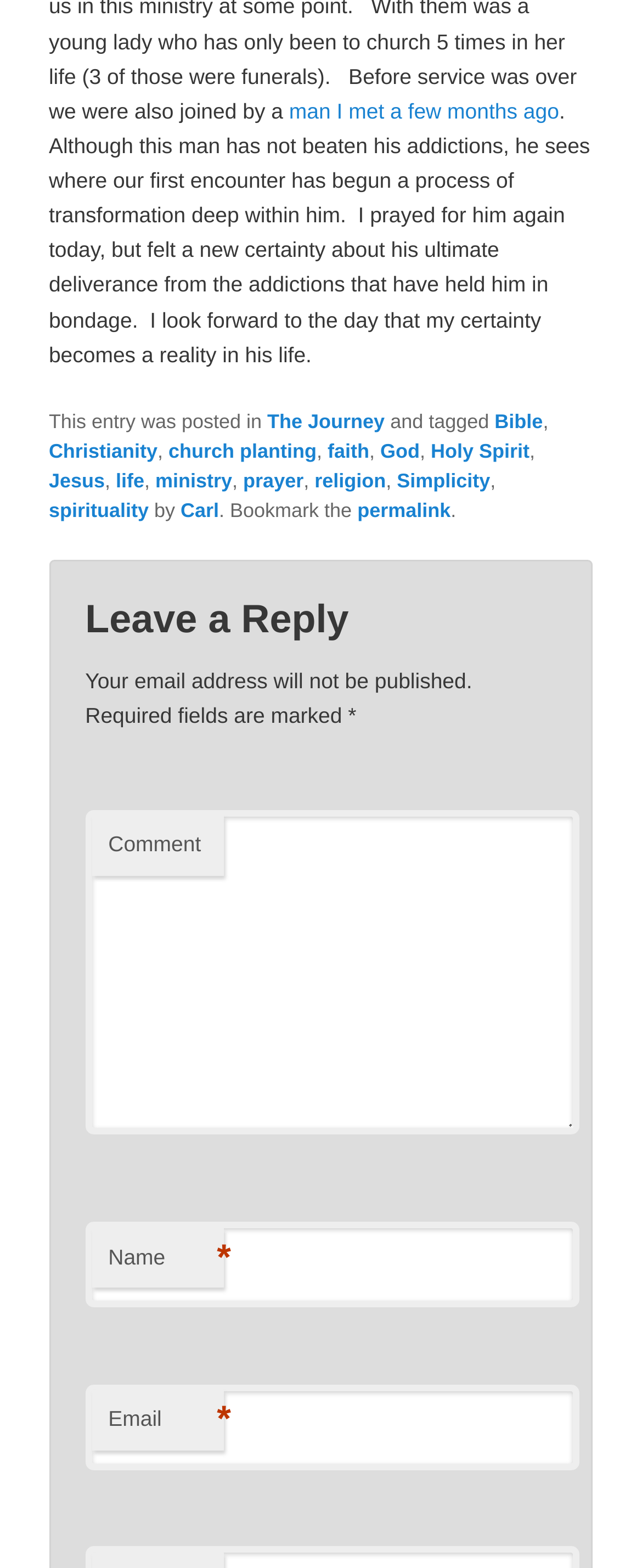What is the author's name?
Answer the question in as much detail as possible.

The author's name can be found in the footer section of the webpage, where it is mentioned as 'by Carl'. This suggests that Carl is the author of the blog post.